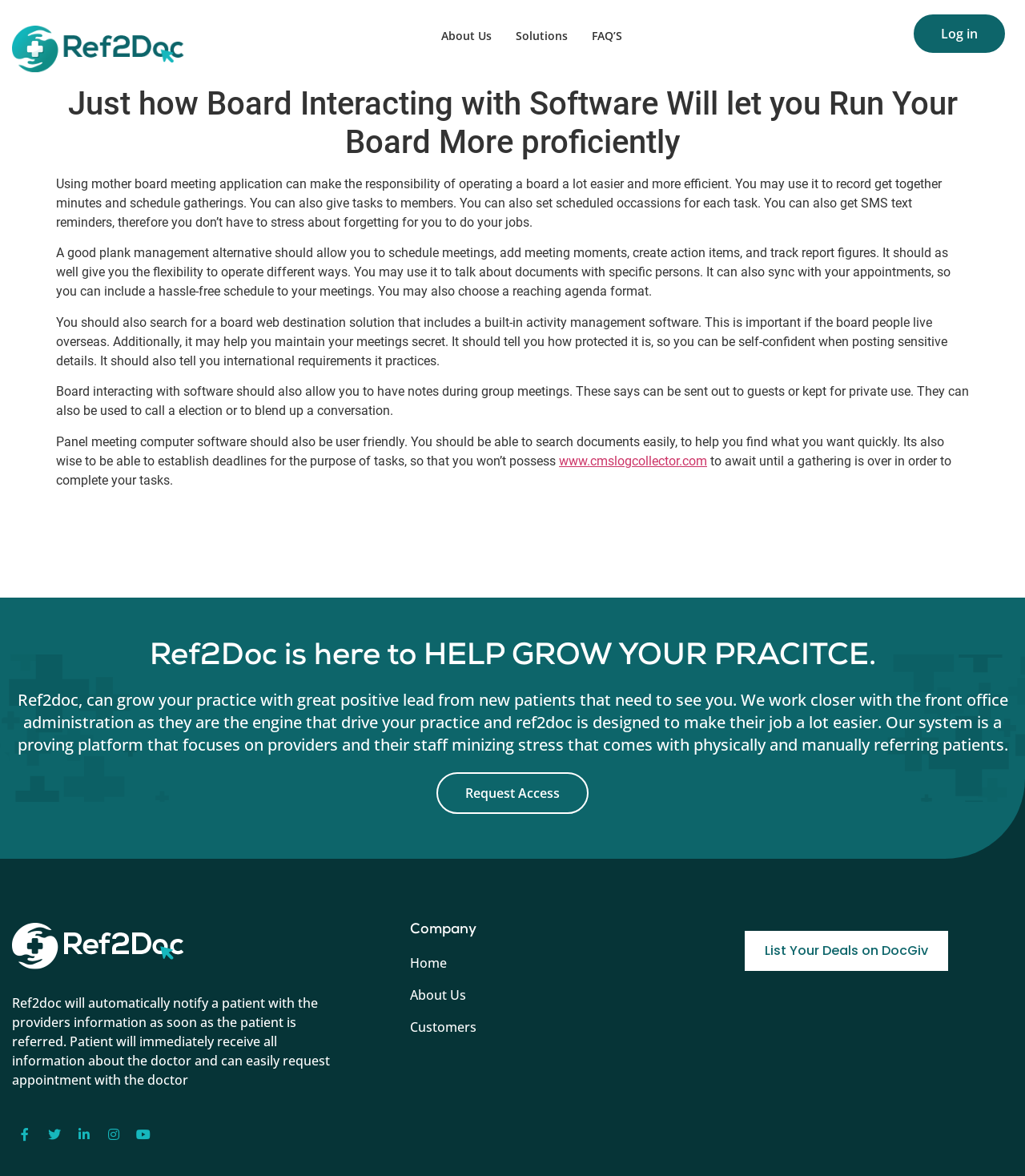Pinpoint the bounding box coordinates of the clickable element needed to complete the instruction: "Click on the 'List Your Deals on DocGiv' link". The coordinates should be provided as four float numbers between 0 and 1: [left, top, right, bottom].

[0.726, 0.792, 0.925, 0.826]